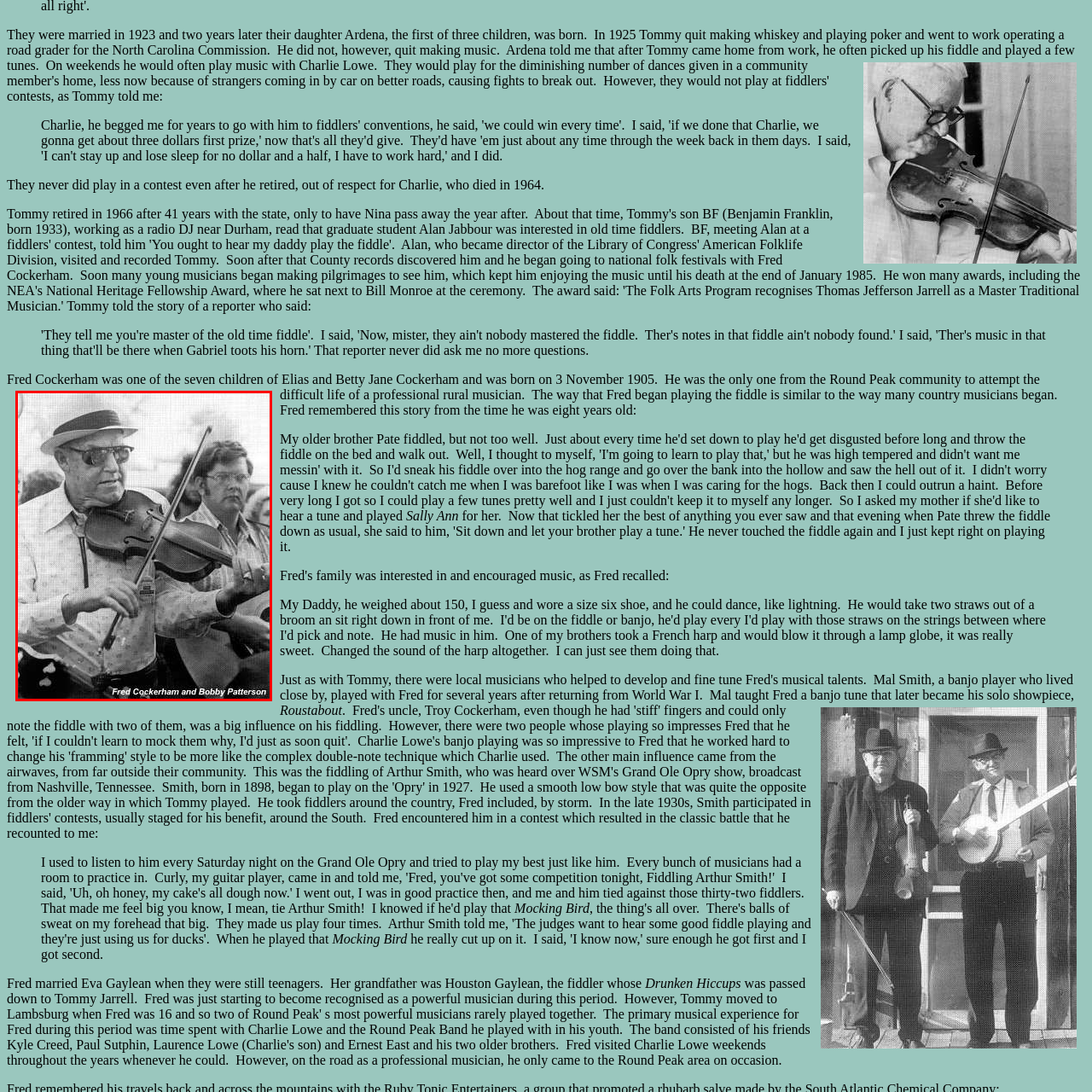Generate a detailed caption for the picture that is marked by the red rectangle.

This black-and-white photograph features Fred Cockerham, a notable figure in the realm of rural music, prominently playing the fiddle. He is depicted in a candid moment, dressed in a light-colored shirt with a distinct pattern and wearing glasses, alongside his guitar-playing companion Bobby Patterson. Fred's passion for music is evident as he skillfully holds the fiddle, embodying the spirit of traditional country musicianship. Known for being the sole professional rural musician from Round Peak, he reflects on his rich musical heritage that began in his childhood. In the background, the atmosphere suggests a gathering or informal jam session, highlighting the communal aspect of music in his life. This image captures not only the artistry of Fred Cockerham but also serves as a testament to the lasting bonds formed through music in local communities.